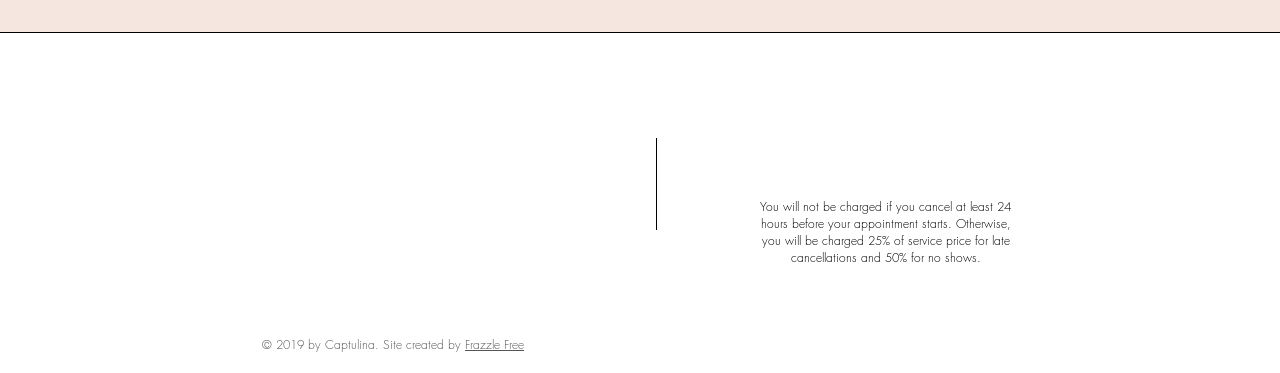Review the image closely and give a comprehensive answer to the question: What year is the website copyrighted?

The webpage includes a copyright notice at the bottom, stating '© 2019 by Captulina', indicating that the website is copyrighted as of 2019.